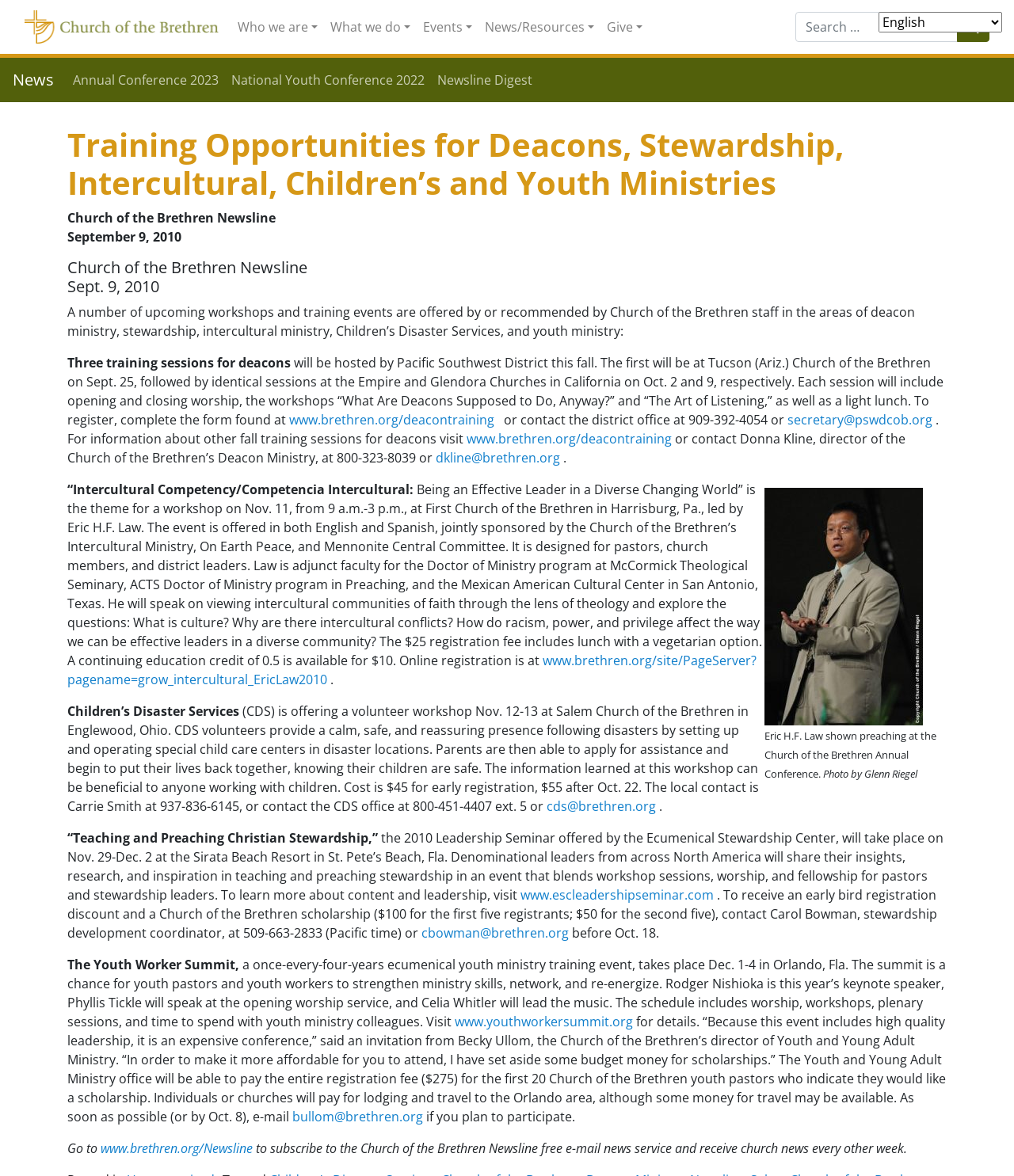Bounding box coordinates should be in the format (top-left x, top-left y, bottom-right x, bottom-right y) and all values should be floating point numbers between 0 and 1. Determine the bounding box coordinate for the UI element described as: parent_node: Who we are

[0.024, 0.005, 0.215, 0.04]